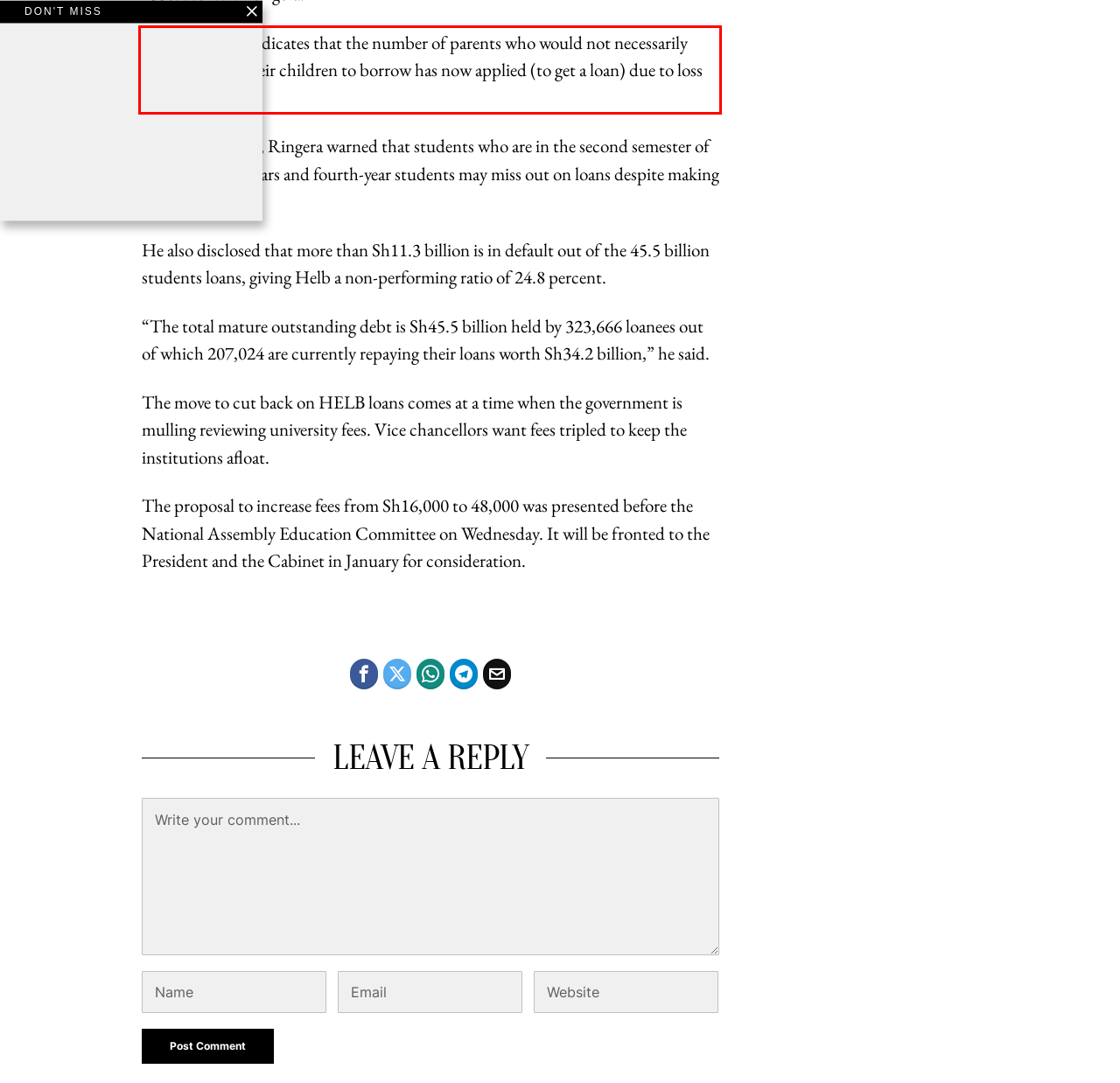Please look at the webpage screenshot and extract the text enclosed by the red bounding box.

Adding: “This indicates that the number of parents who would not necessarily have intended their children to borrow has now applied (to get a loan) due to loss of income.”